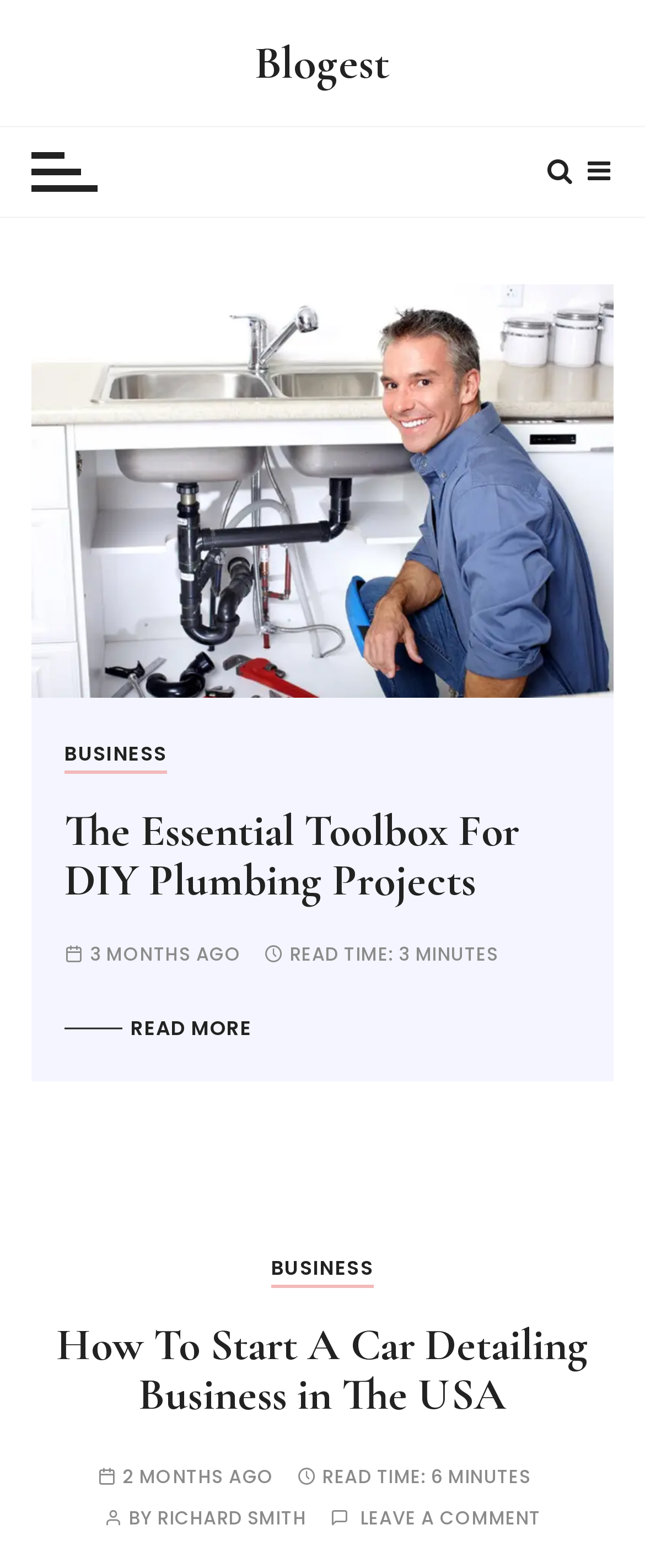Show me the bounding box coordinates of the clickable region to achieve the task as per the instruction: "Click on the 'RICHARD SMITH' link".

[0.245, 0.963, 0.475, 0.975]